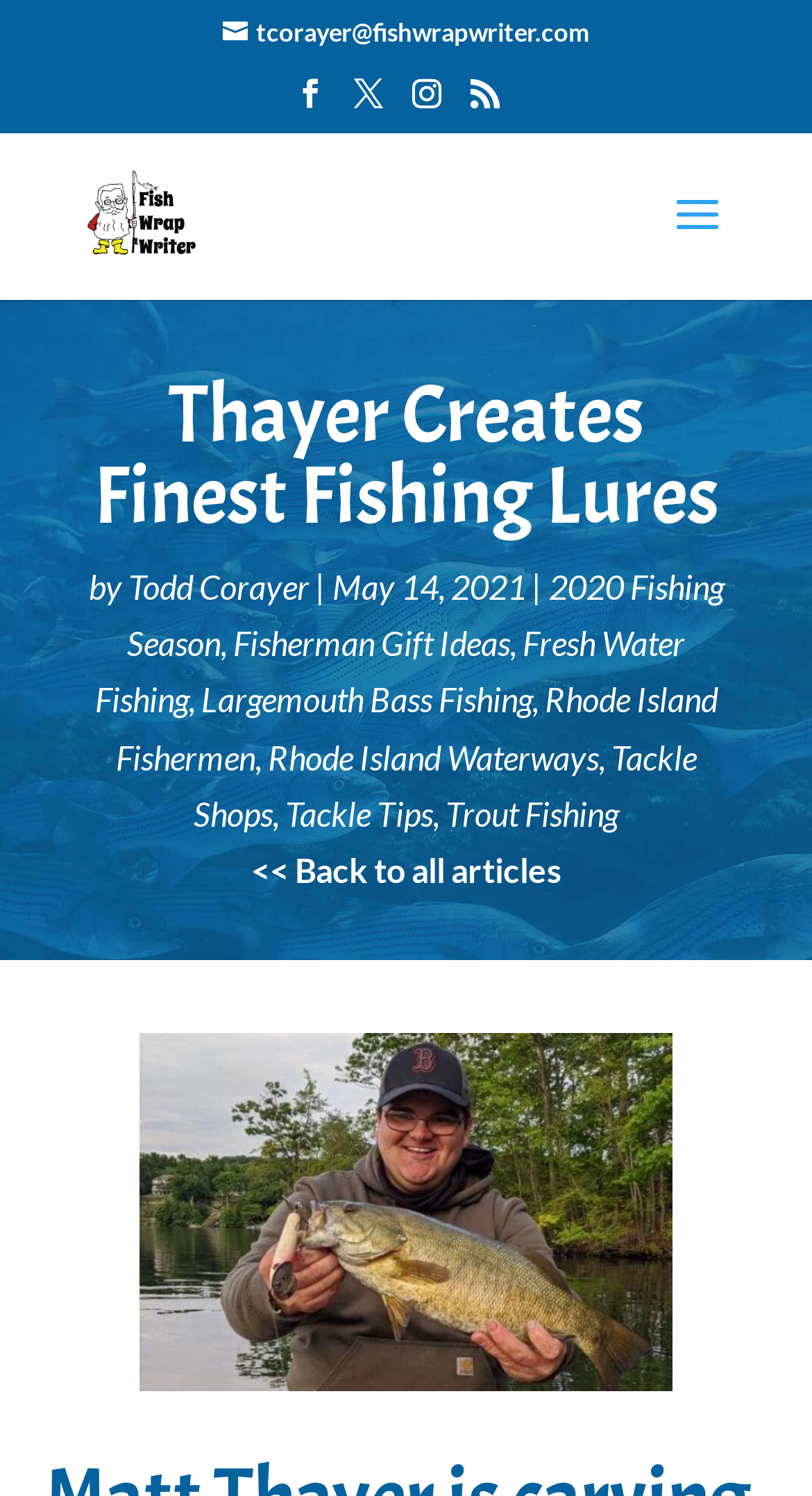Identify and provide the bounding box coordinates of the UI element described: "Rhode Island Fishermen". The coordinates should be formatted as [left, top, right, bottom], with each number being a float between 0 and 1.

[0.142, 0.454, 0.883, 0.519]